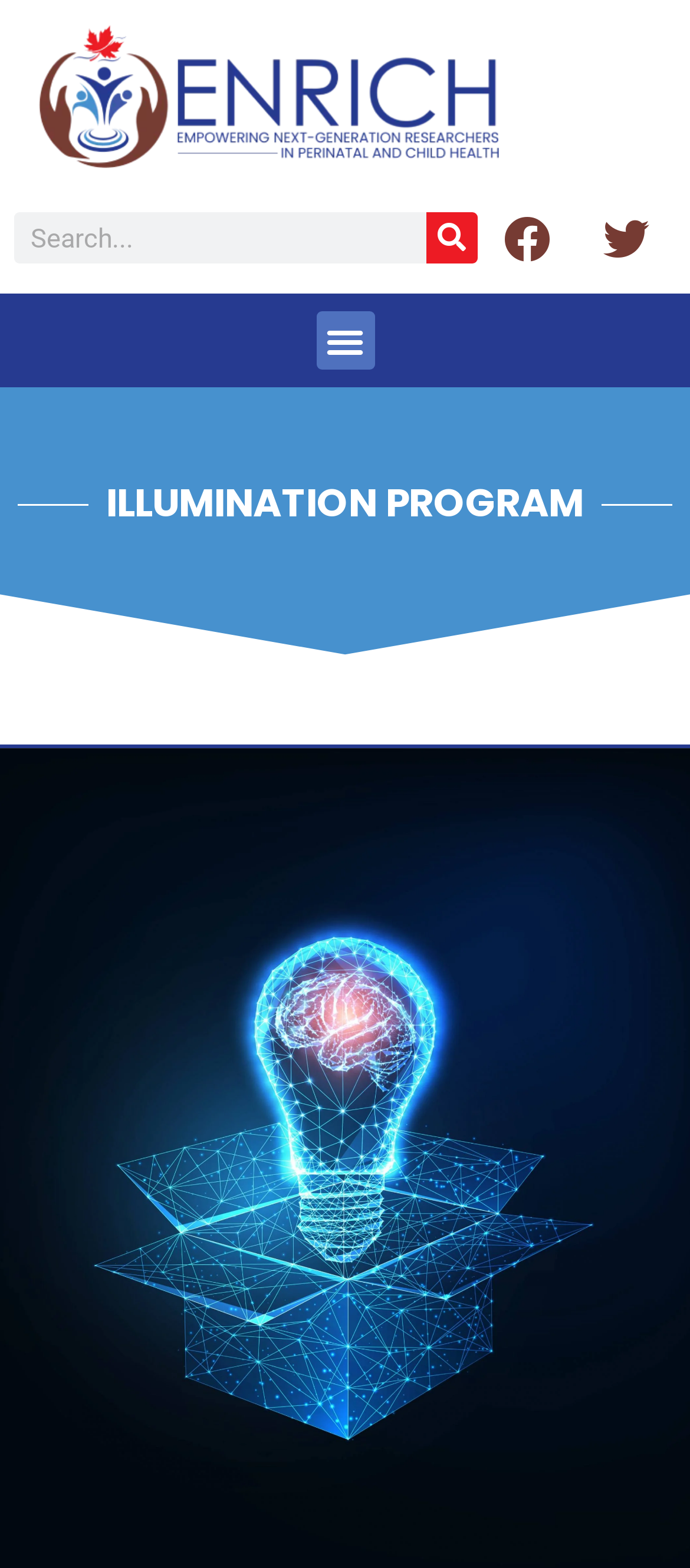Locate the bounding box of the UI element described by: "Search" in the given webpage screenshot.

[0.618, 0.136, 0.692, 0.168]